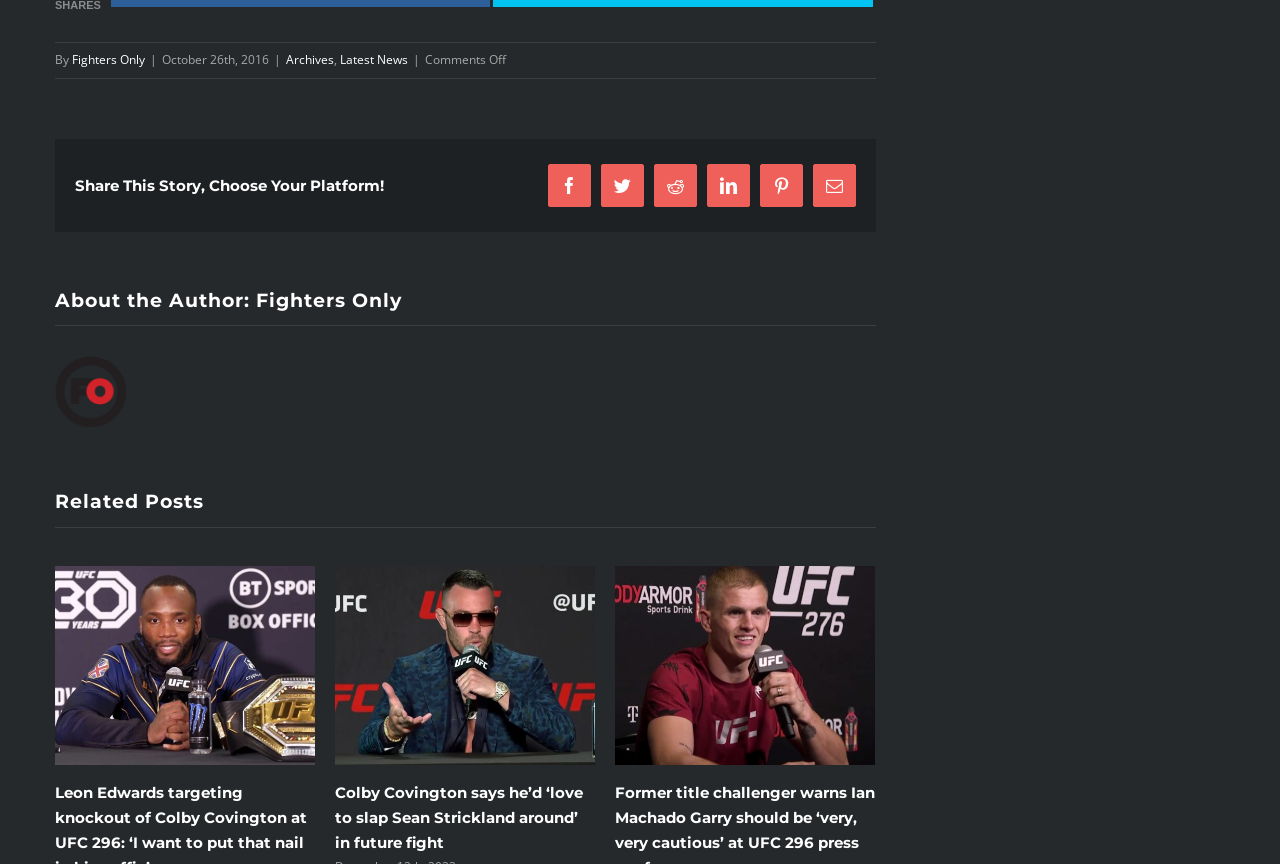Give the bounding box coordinates for the element described by: "Fighters Only".

[0.2, 0.334, 0.314, 0.361]